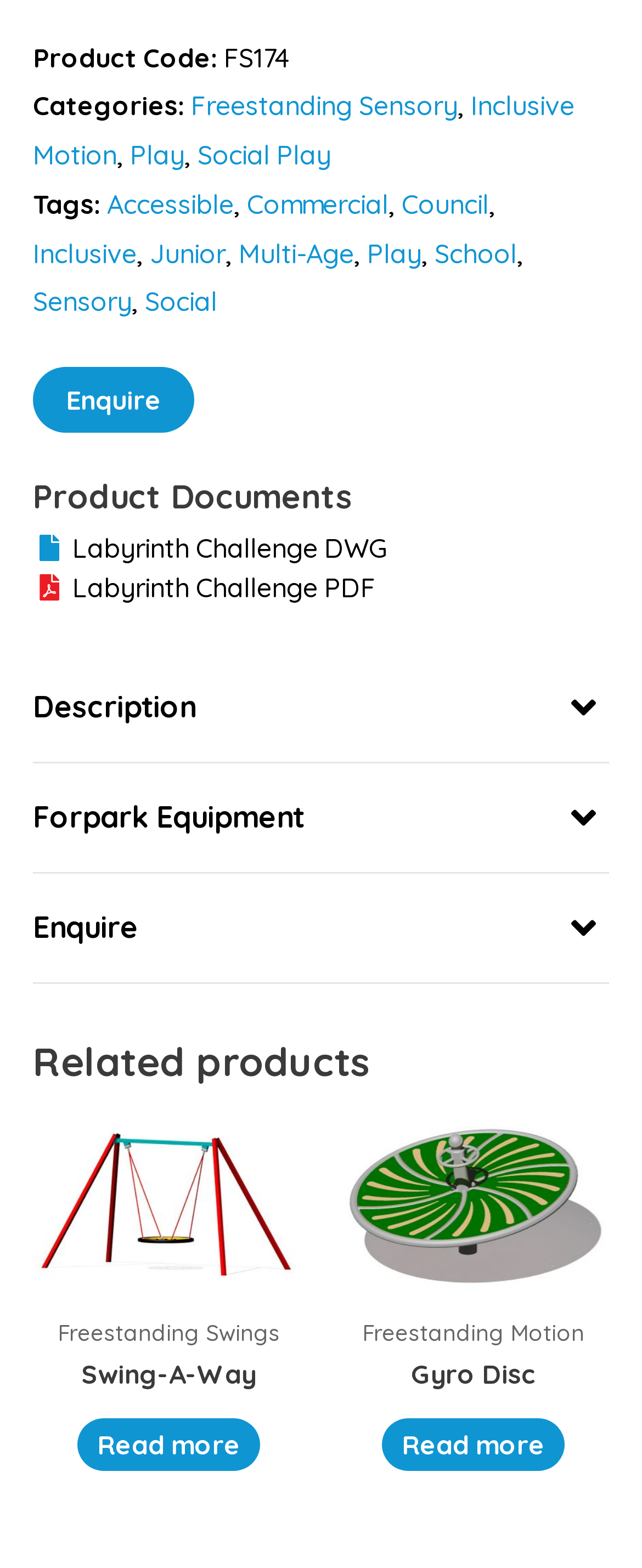From the image, can you give a detailed response to the question below:
What is the file type of the first product document?

The product documents can be found in the middle section of the webpage, where it is labeled as 'Product Documents'. The first product document is 'Labyrinth Challenge DWG', which has a file type of 'DWG'.